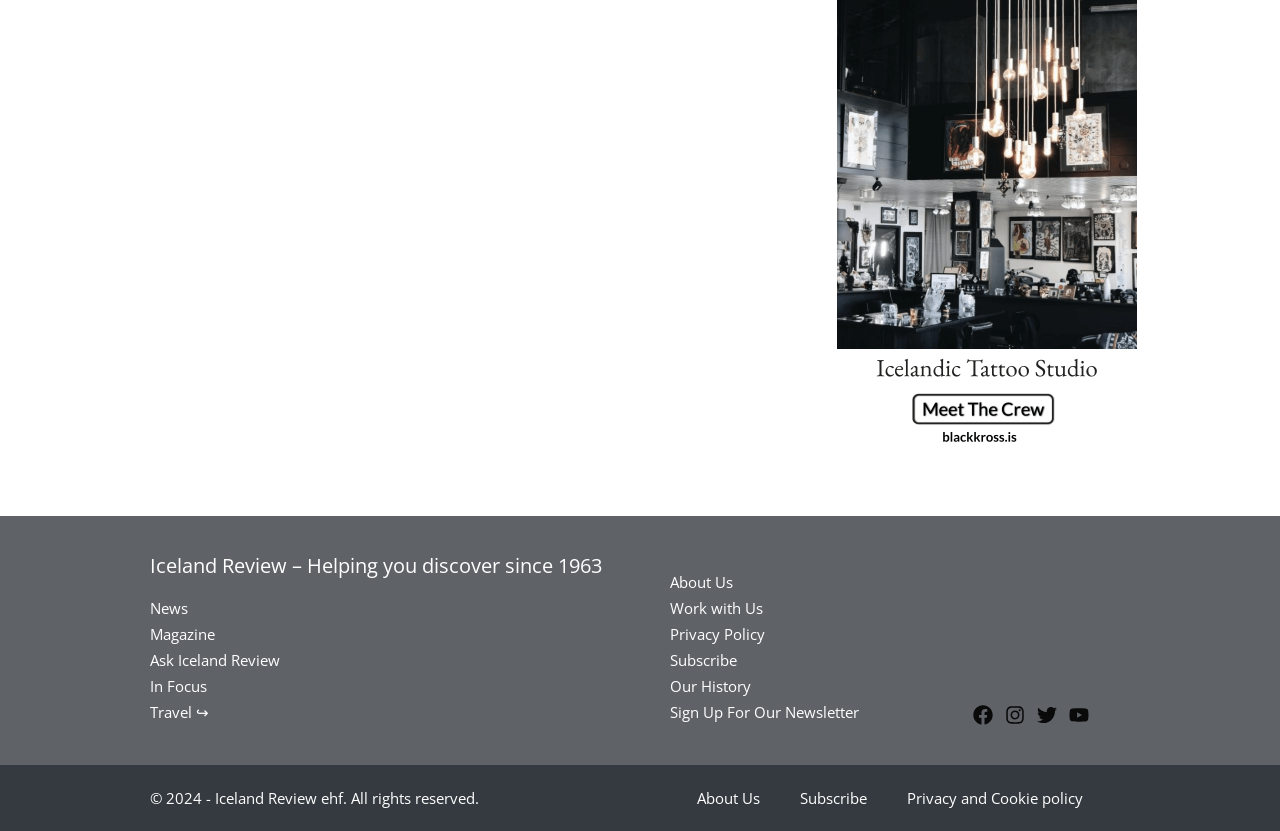Return the bounding box coordinates of the UI element that corresponds to this description: "News". The coordinates must be given as four float numbers in the range of 0 and 1, [left, top, right, bottom].

[0.117, 0.716, 0.508, 0.748]